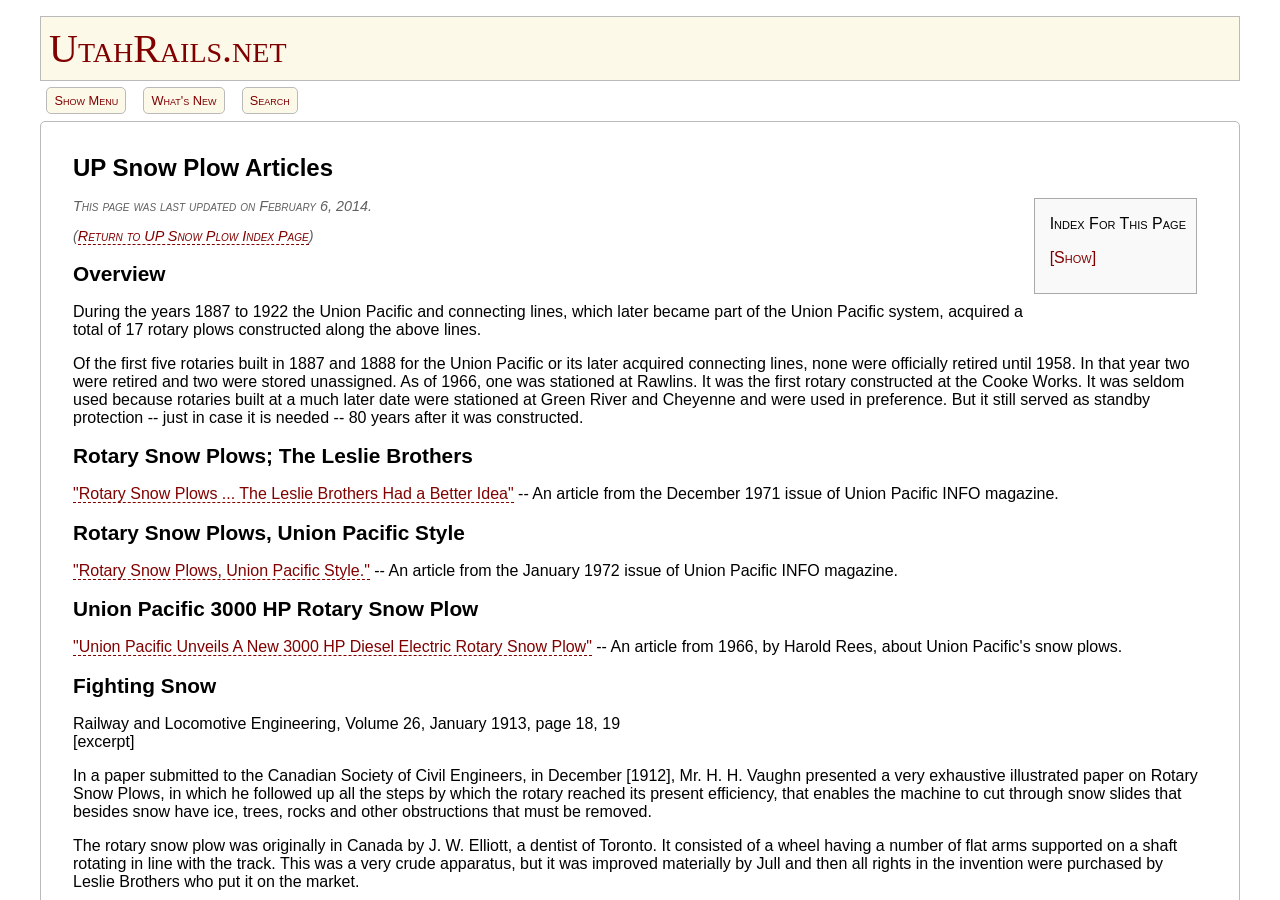Provide a thorough description of the webpage's content and layout.

This webpage is about Union Pacific's Snow Plows, featuring a collection of articles and information on the topic. At the top left corner, there is a link to "UtahRails.net" with a paragraph "Go to UtahRails Home" next to it. Below this, there are three links in a row: "Show Menu", "What's New", and "Search". 

The main content of the page is divided into sections, each with a heading. The first section is "UP Snow Plow Articles", followed by "Index For This Page" and a link to "[Show]" on the right side. Below this, there is a note stating that the page was last updated on February 6, 2014, with a link to "Return to UP Snow Plow Index Page" next to it.

The next section is "Overview", which provides a brief history of Union Pacific's rotary plows, acquired between 1887 and 1922. This is followed by three more sections: "Rotary Snow Plows; The Leslie Brothers", "Rotary Snow Plows, Union Pacific Style", and "Union Pacific 3000 HP Rotary Snow Plow", each featuring a link to an article and a brief description.

The final section is "Fighting Snow", which includes an excerpt from an article in Railway and Locomotive Engineering, Volume 26, January 1913, discussing the development of rotary snow plows.